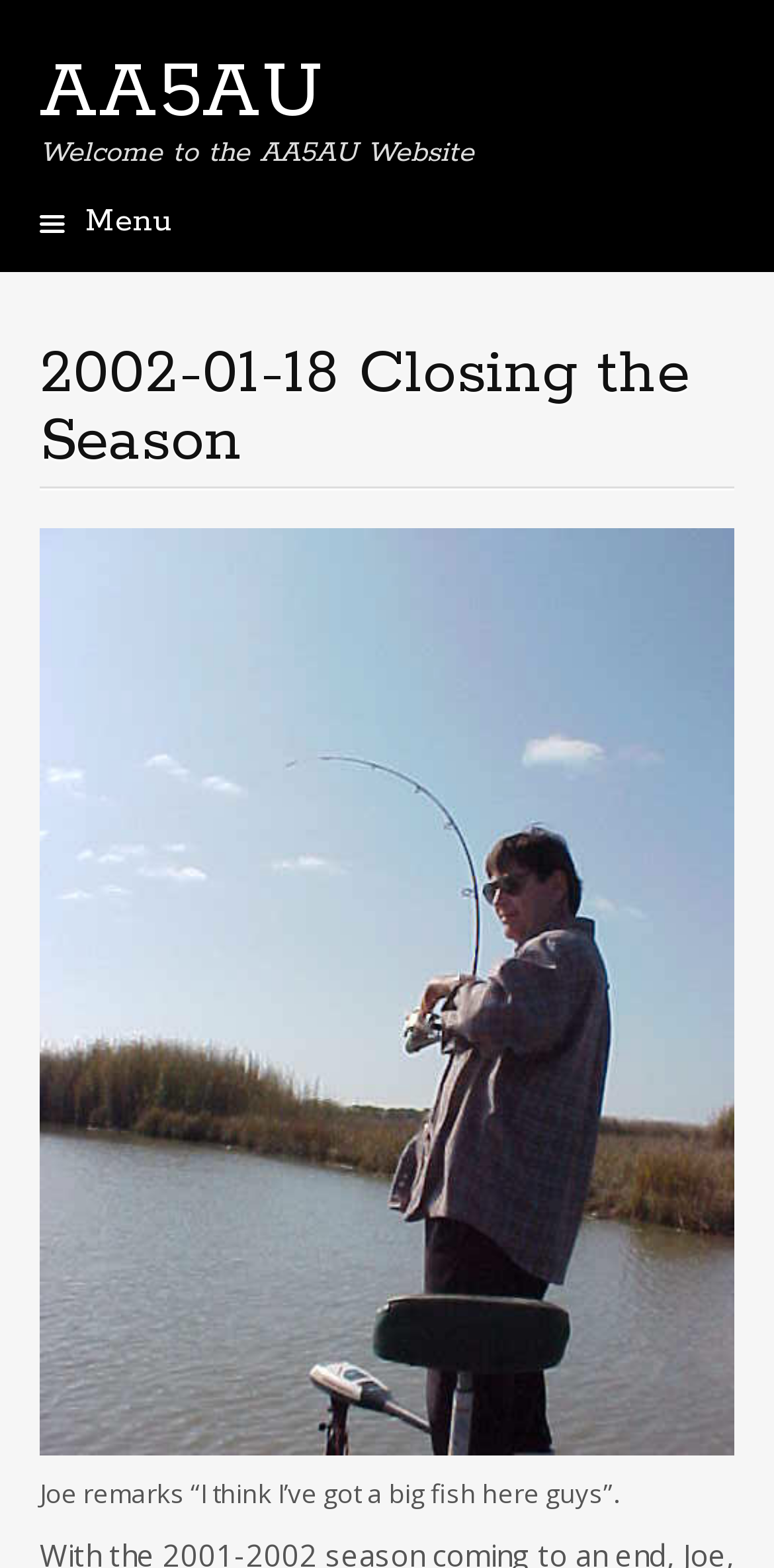Calculate the bounding box coordinates of the UI element given the description: "Skip to content".

[0.049, 0.141, 0.11, 0.161]